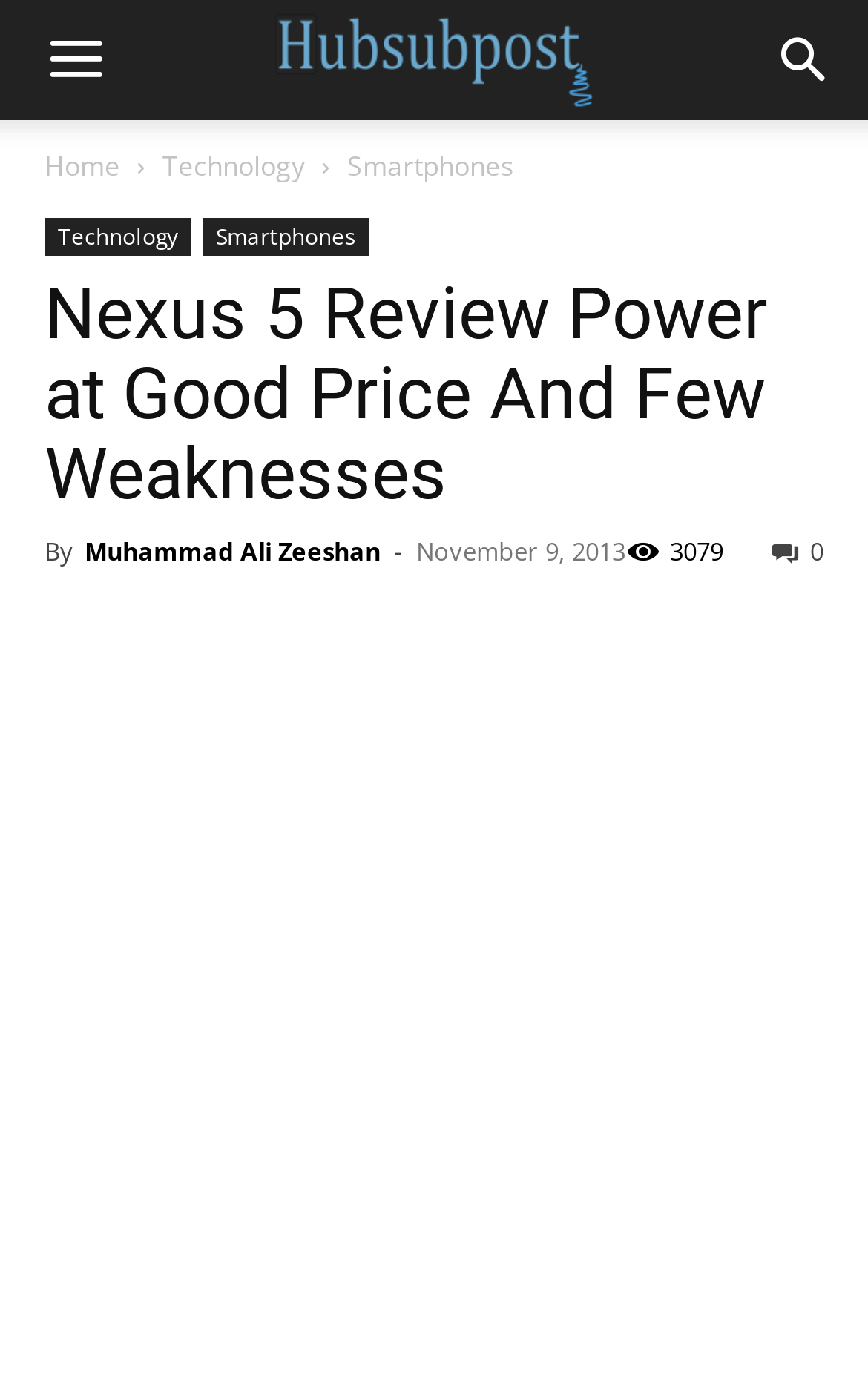Find the bounding box coordinates of the clickable region needed to perform the following instruction: "view technology category". The coordinates should be provided as four float numbers between 0 and 1, i.e., [left, top, right, bottom].

[0.187, 0.105, 0.351, 0.132]